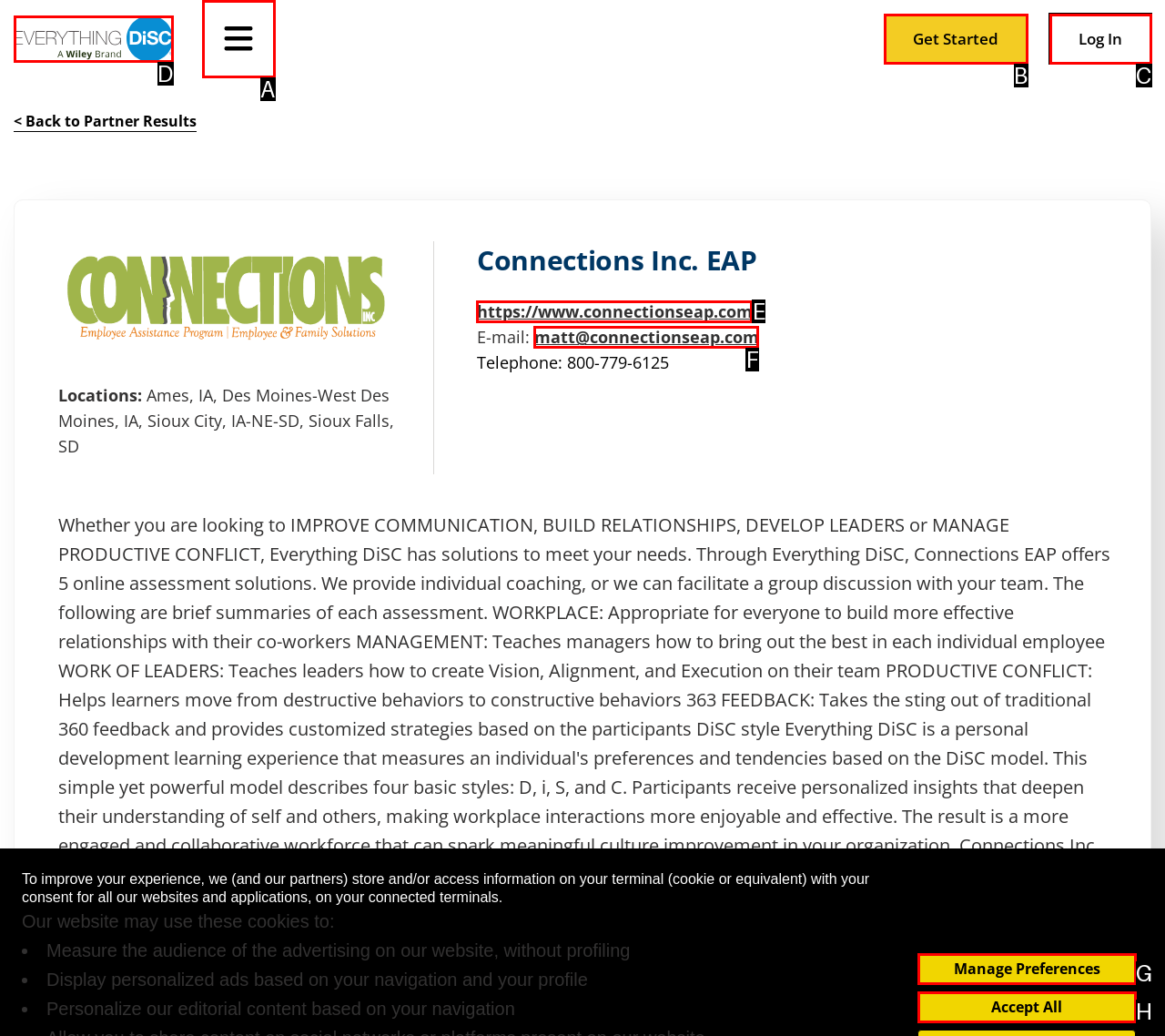Match the element description to one of the options: Get Started
Respond with the corresponding option's letter.

B